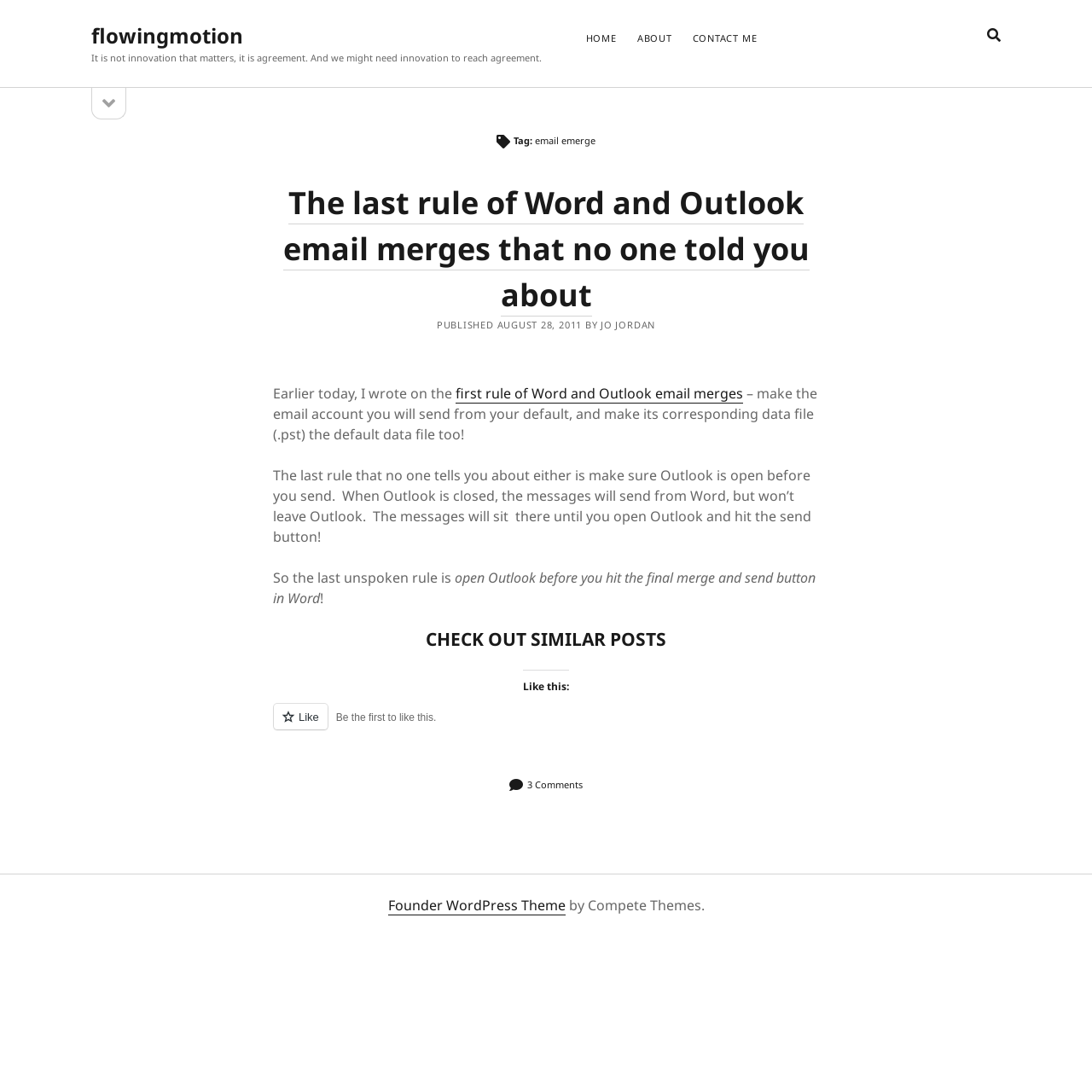Find the bounding box coordinates of the area that needs to be clicked in order to achieve the following instruction: "read the latest post 'What do work psychologists do?'". The coordinates should be specified as four float numbers between 0 and 1, i.e., [left, top, right, bottom].

[0.3, 0.138, 0.433, 0.15]